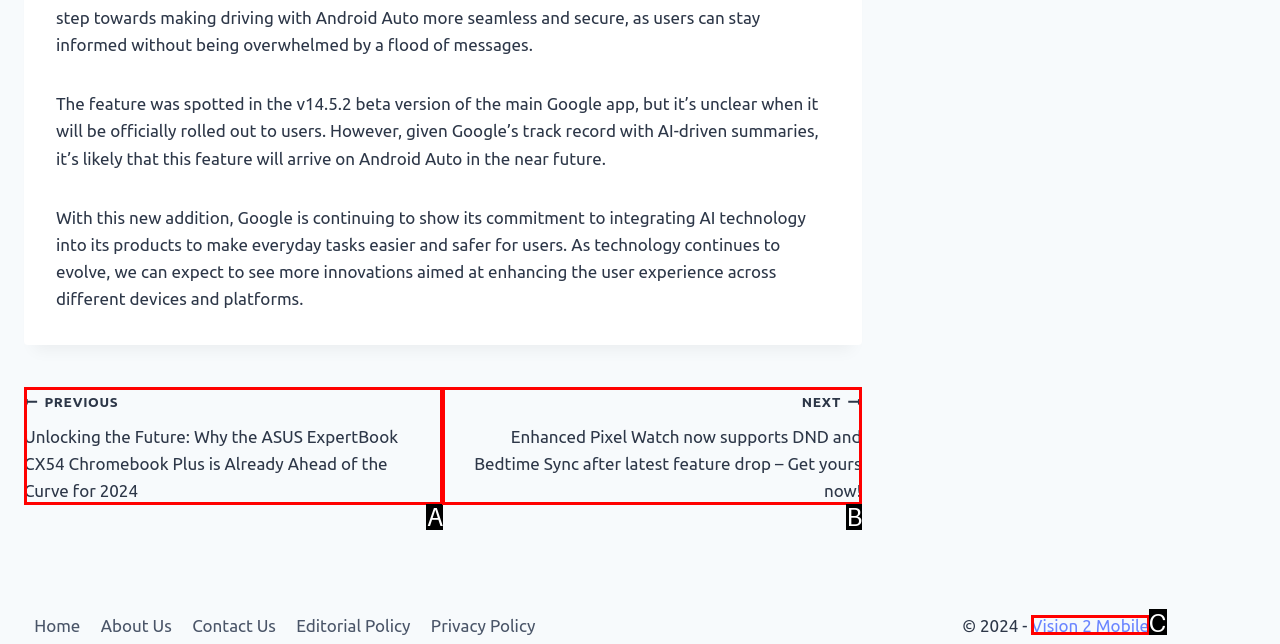Please select the letter of the HTML element that fits the description: Vision 2 Mobile. Answer with the option's letter directly.

C